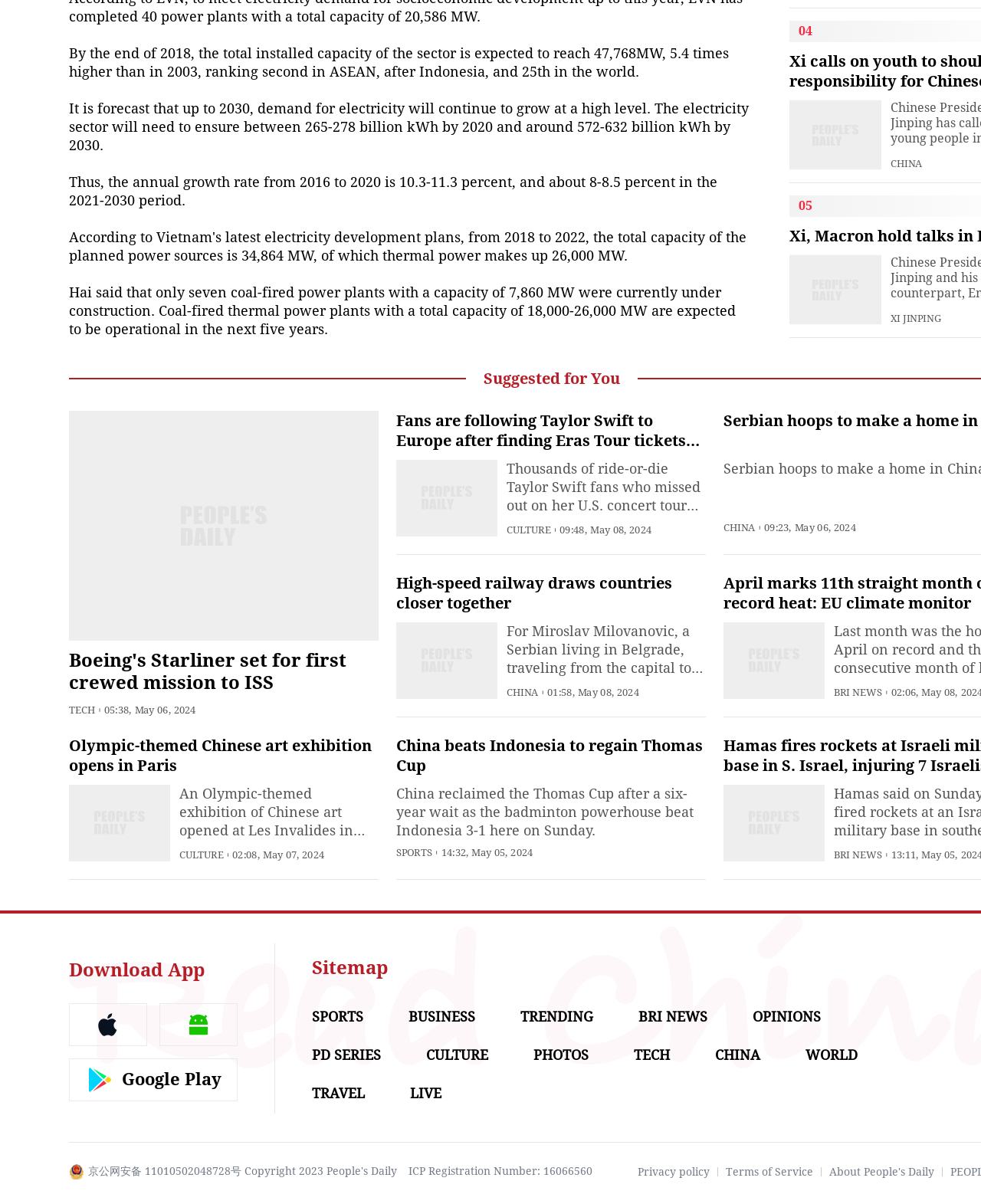Can you find the bounding box coordinates for the UI element given this description: "About People's Daily"? Provide the coordinates as four float numbers between 0 and 1: [left, top, right, bottom].

[0.845, 0.968, 0.952, 0.978]